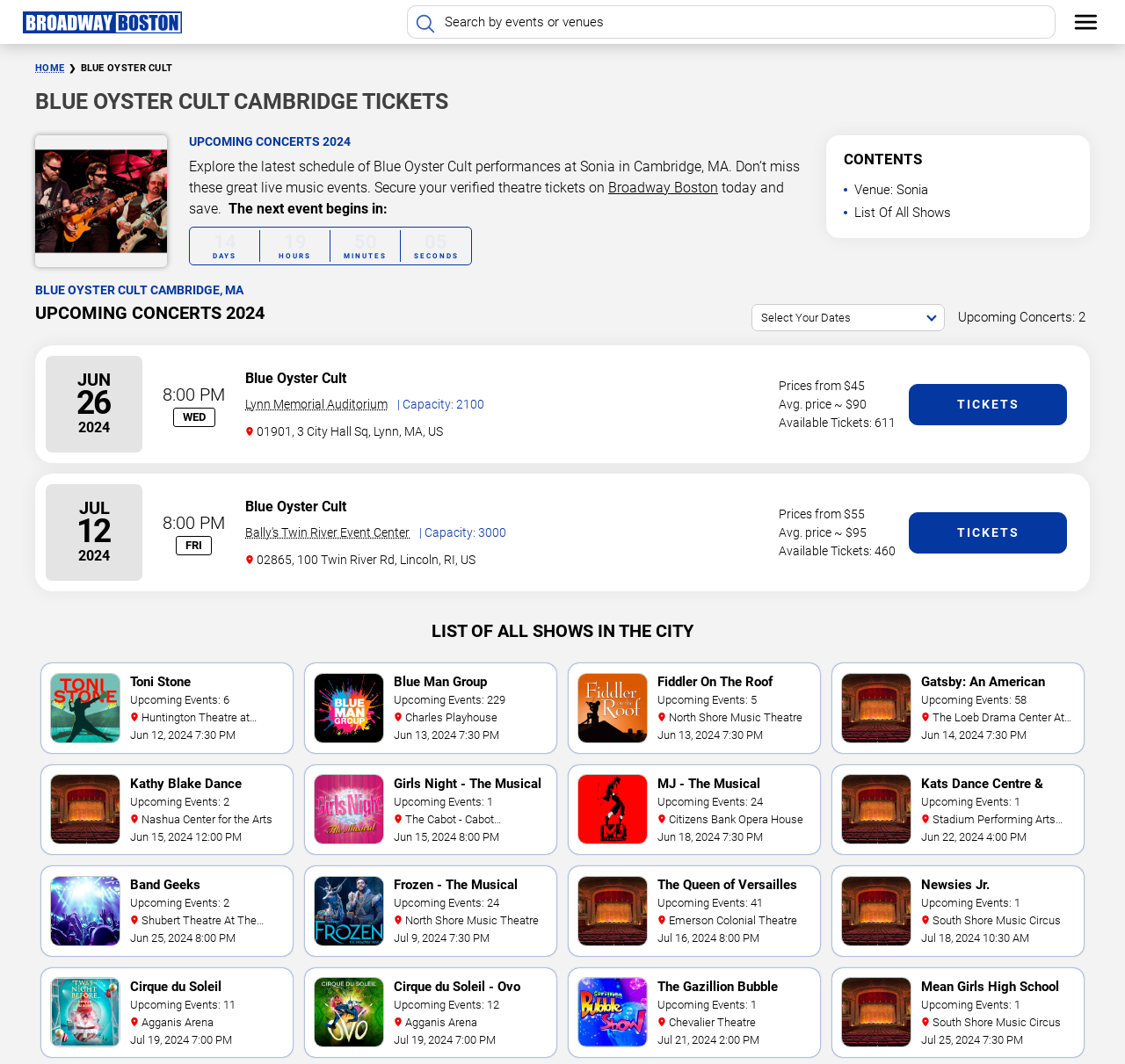Find the bounding box coordinates for the area that should be clicked to accomplish the instruction: "Explore Broadway Boston shows".

[0.541, 0.168, 0.638, 0.184]